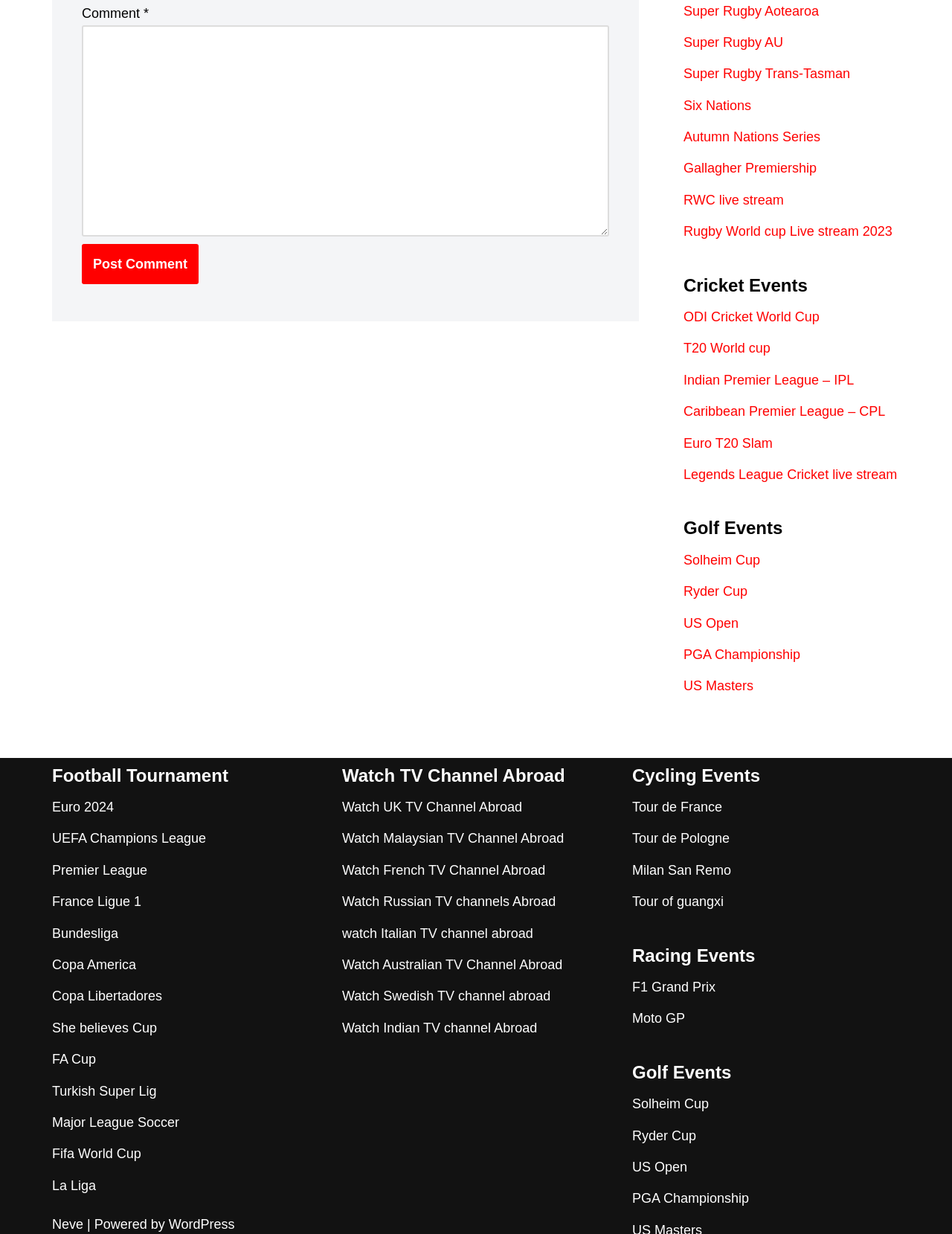Answer in one word or a short phrase: 
What is the common theme among the links 'Tour de France', 'Tour de Pologne', and 'Milan San Remo'?

Cycling events